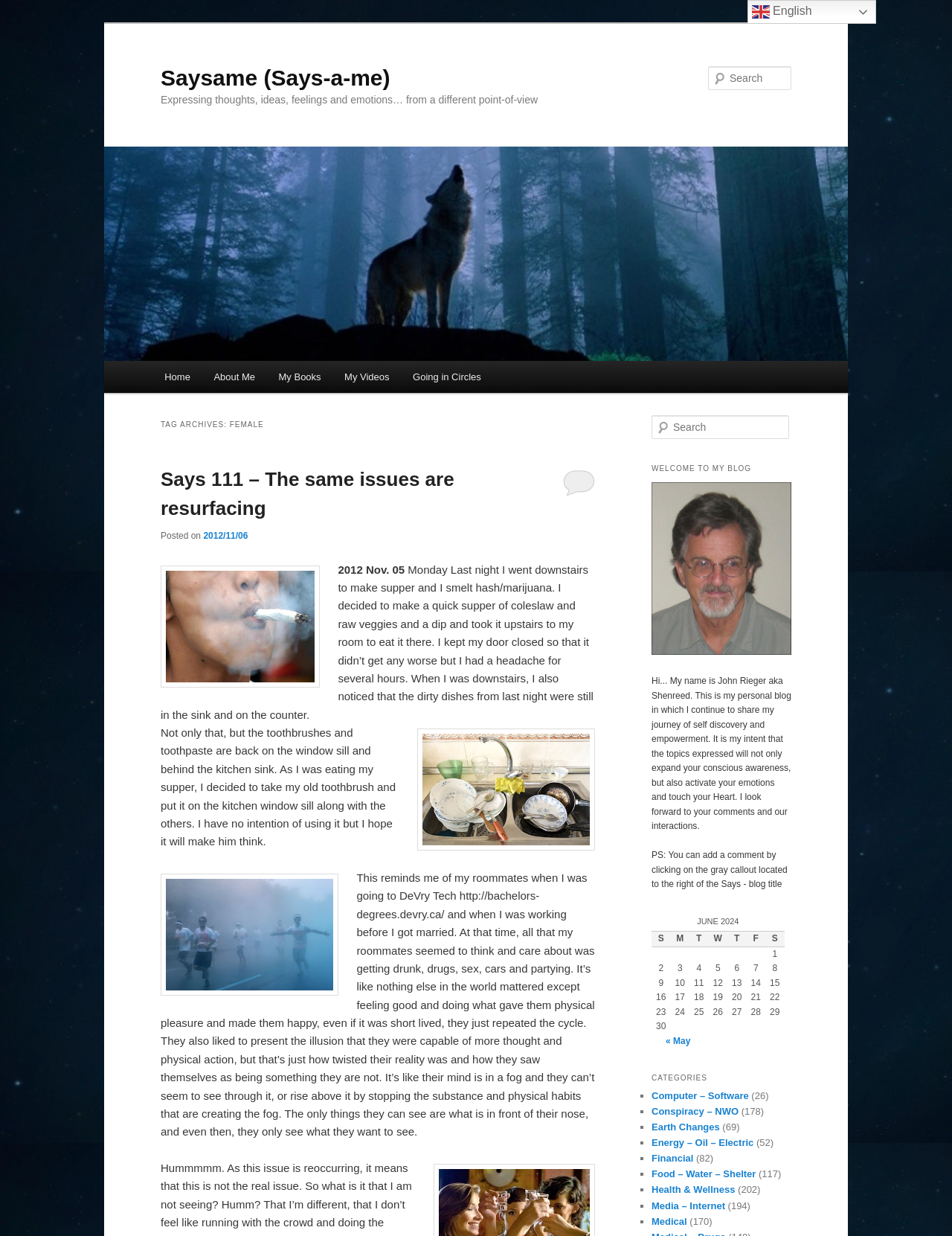Determine the bounding box coordinates for the area you should click to complete the following instruction: "Read the blog post 'Says 111 – The same issues are resurfacing'".

[0.169, 0.368, 0.625, 0.428]